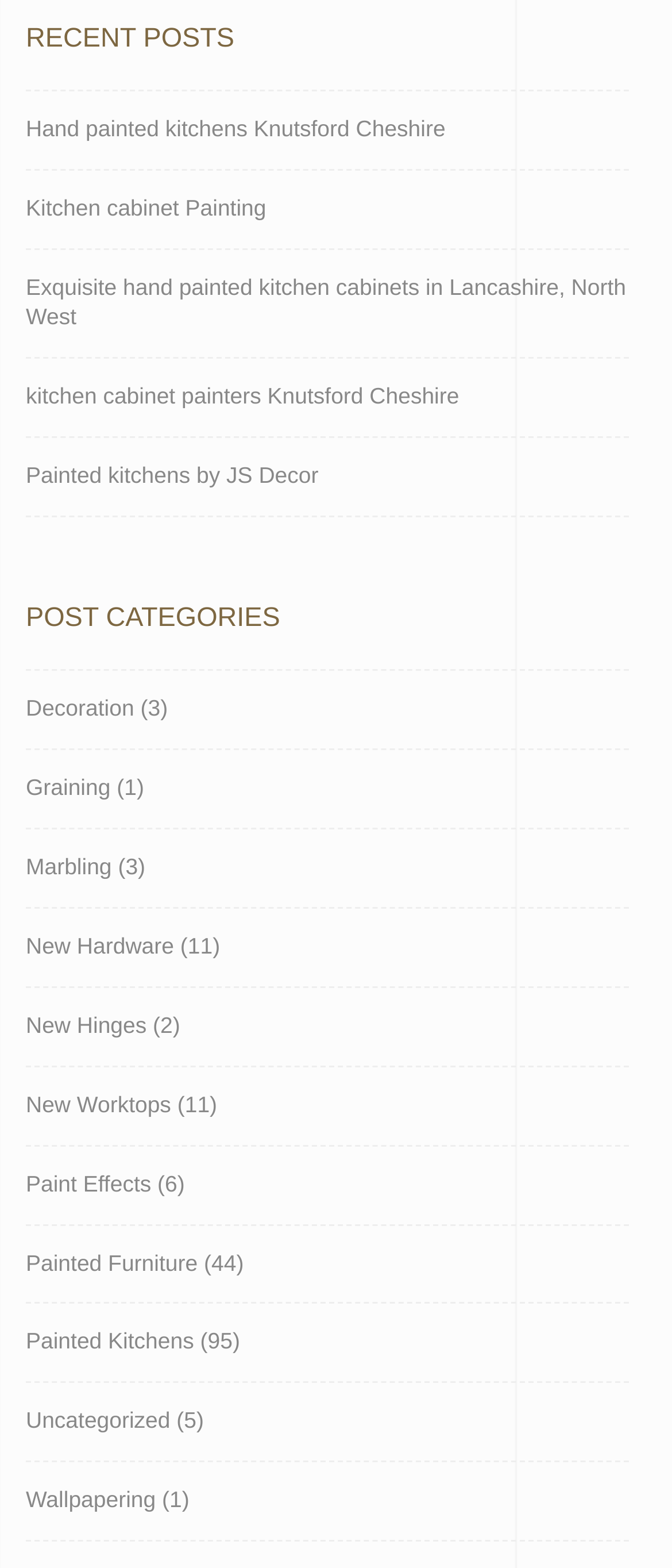Find the bounding box coordinates for the area that should be clicked to accomplish the instruction: "Learn about painted kitchens by JS Decor".

[0.038, 0.279, 0.474, 0.328]